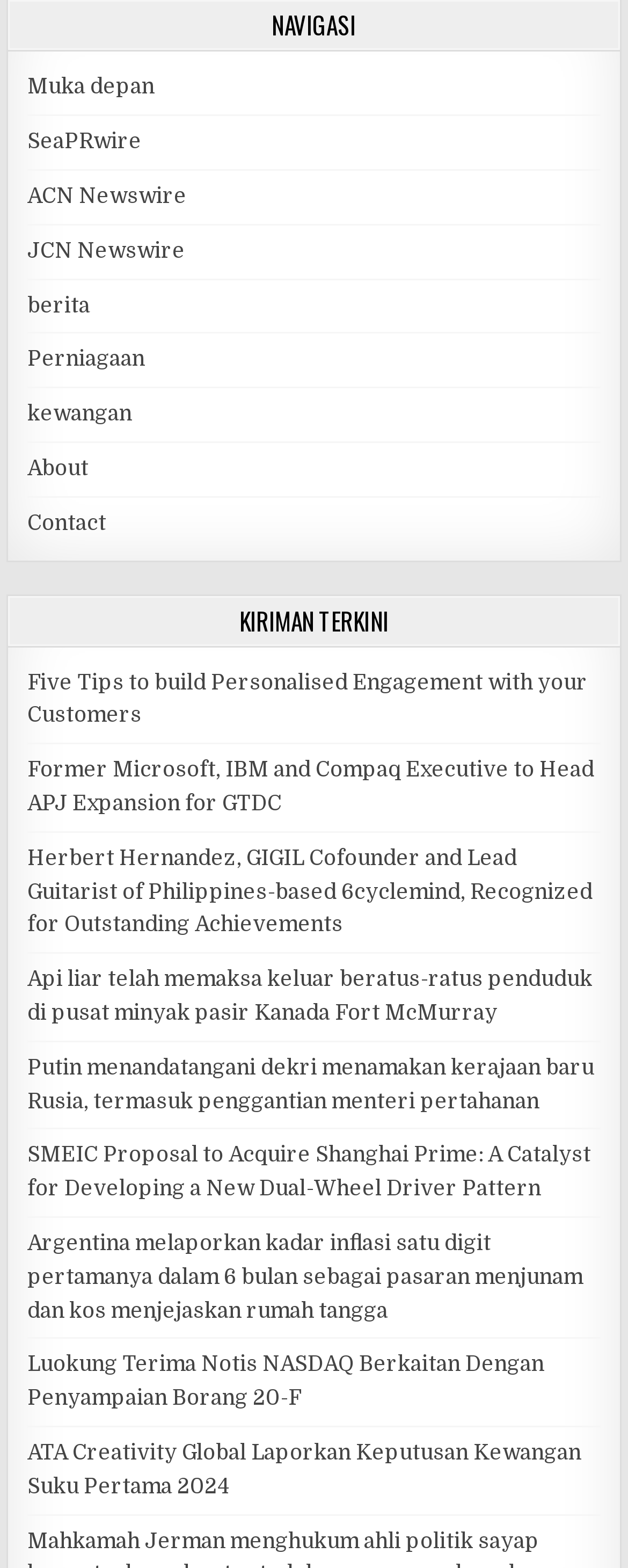What is the topic of the third news article?
Please describe in detail the information shown in the image to answer the question.

I looked at the third link under the 'KIRIMAN TERKINI' heading, which is 'Herbert Hernandez, GIGIL Cofounder and Lead Guitarist of Philippines-based 6cyclemind, Recognized for Outstanding Achievements'. The topic of this news article appears to be music, as it mentions a guitarist and a band.